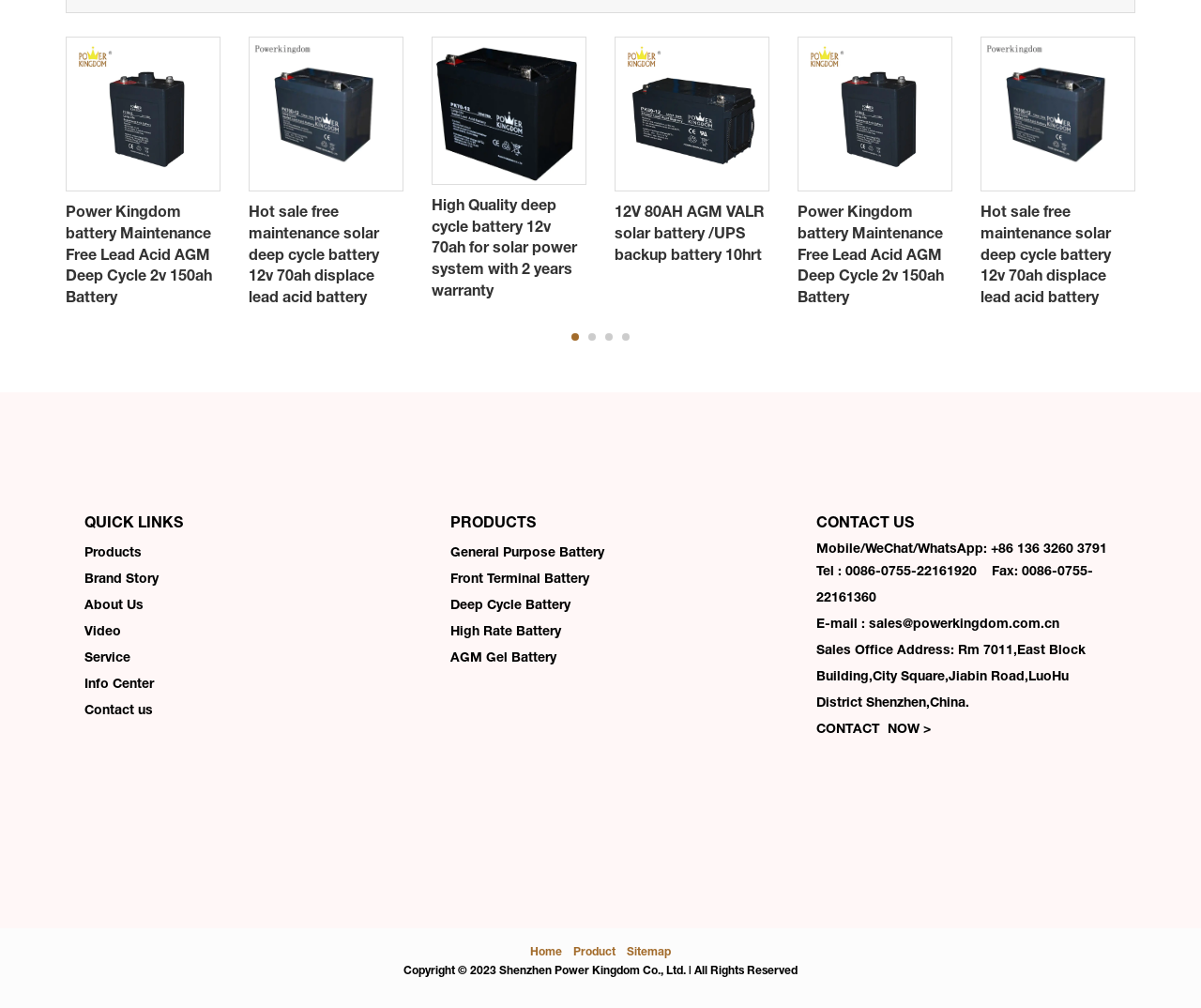Can you specify the bounding box coordinates for the region that should be clicked to fulfill this instruction: "Click on the 'CONTACT NOW >' button".

[0.68, 0.714, 0.775, 0.73]